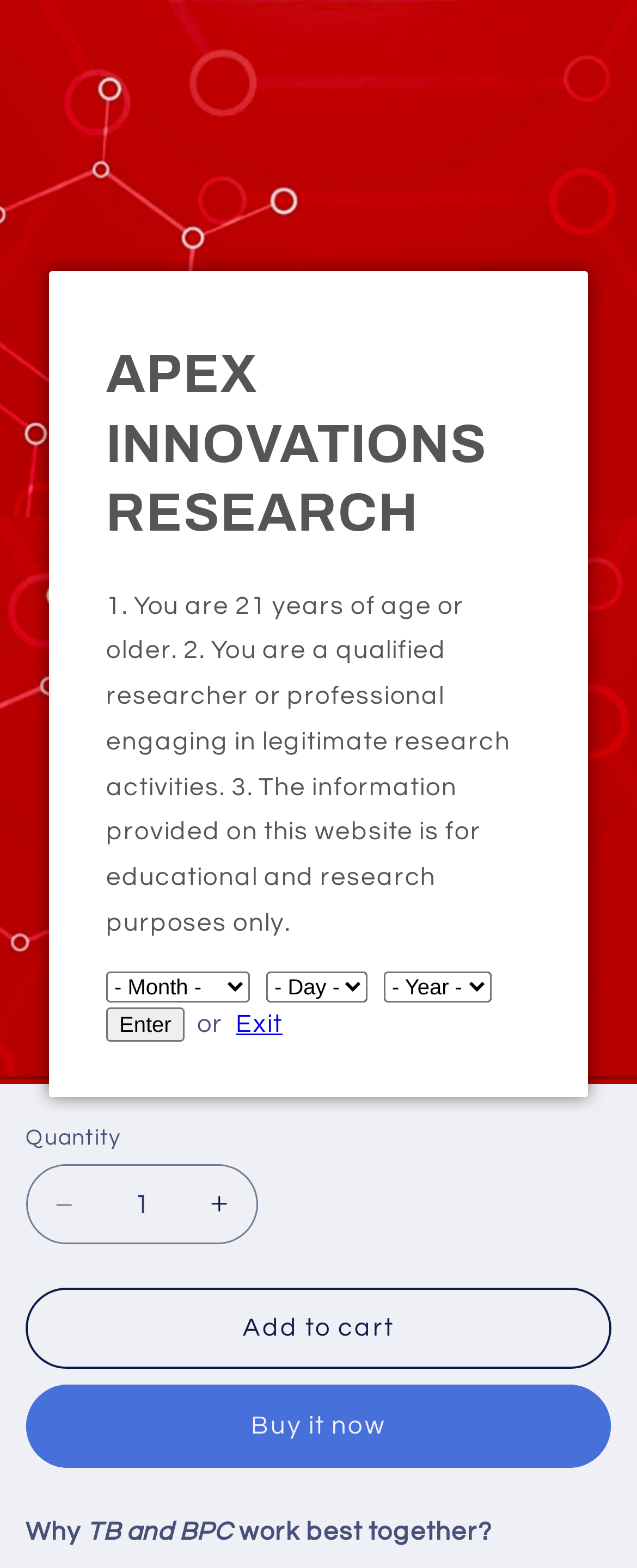Can you pinpoint the bounding box coordinates for the clickable element required for this instruction: "Search for something"? The coordinates should be four float numbers between 0 and 1, i.e., [left, top, right, bottom].

[0.693, 0.104, 0.812, 0.152]